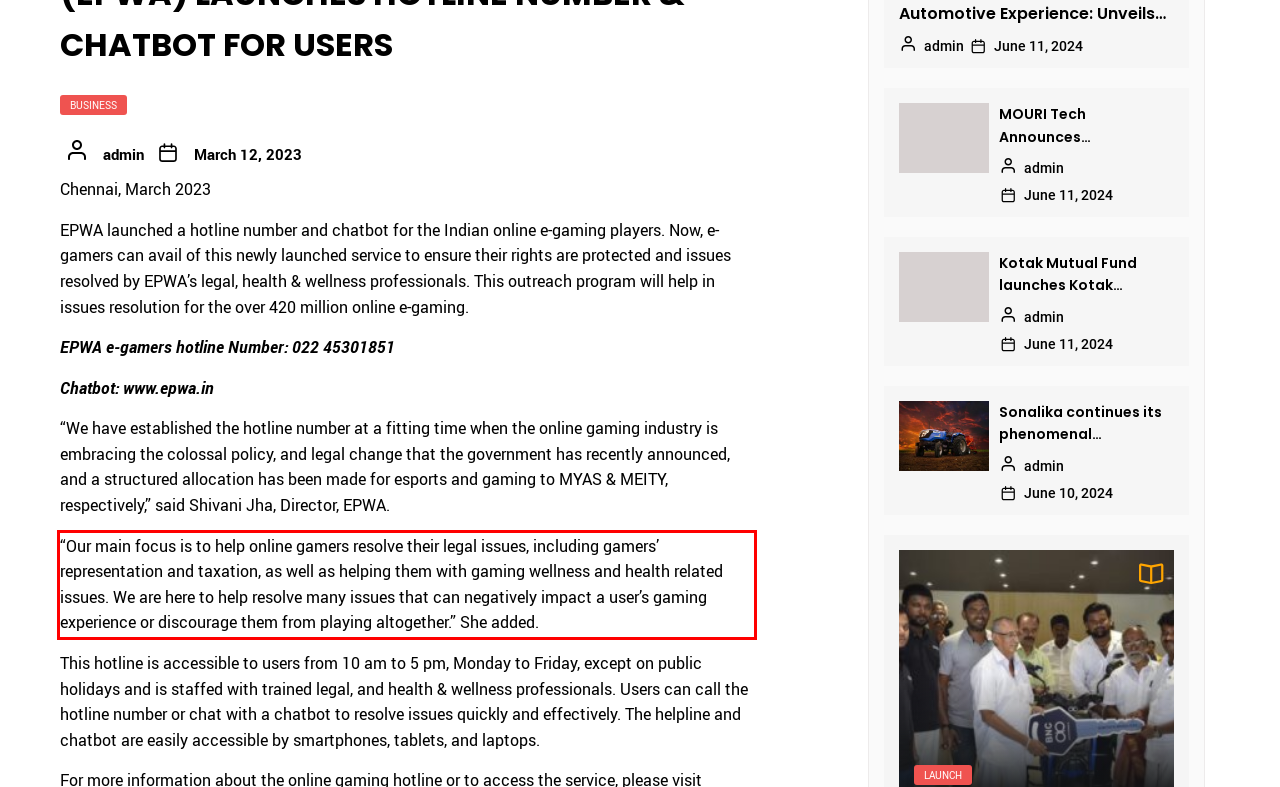Please analyze the screenshot of a webpage and extract the text content within the red bounding box using OCR.

“Our main focus is to help online gamers resolve their legal issues, including gamers’ representation and taxation, as well as helping them with gaming wellness and health related issues. We are here to help resolve many issues that can negatively impact a user’s gaming experience or discourage them from playing altogether.” She added.